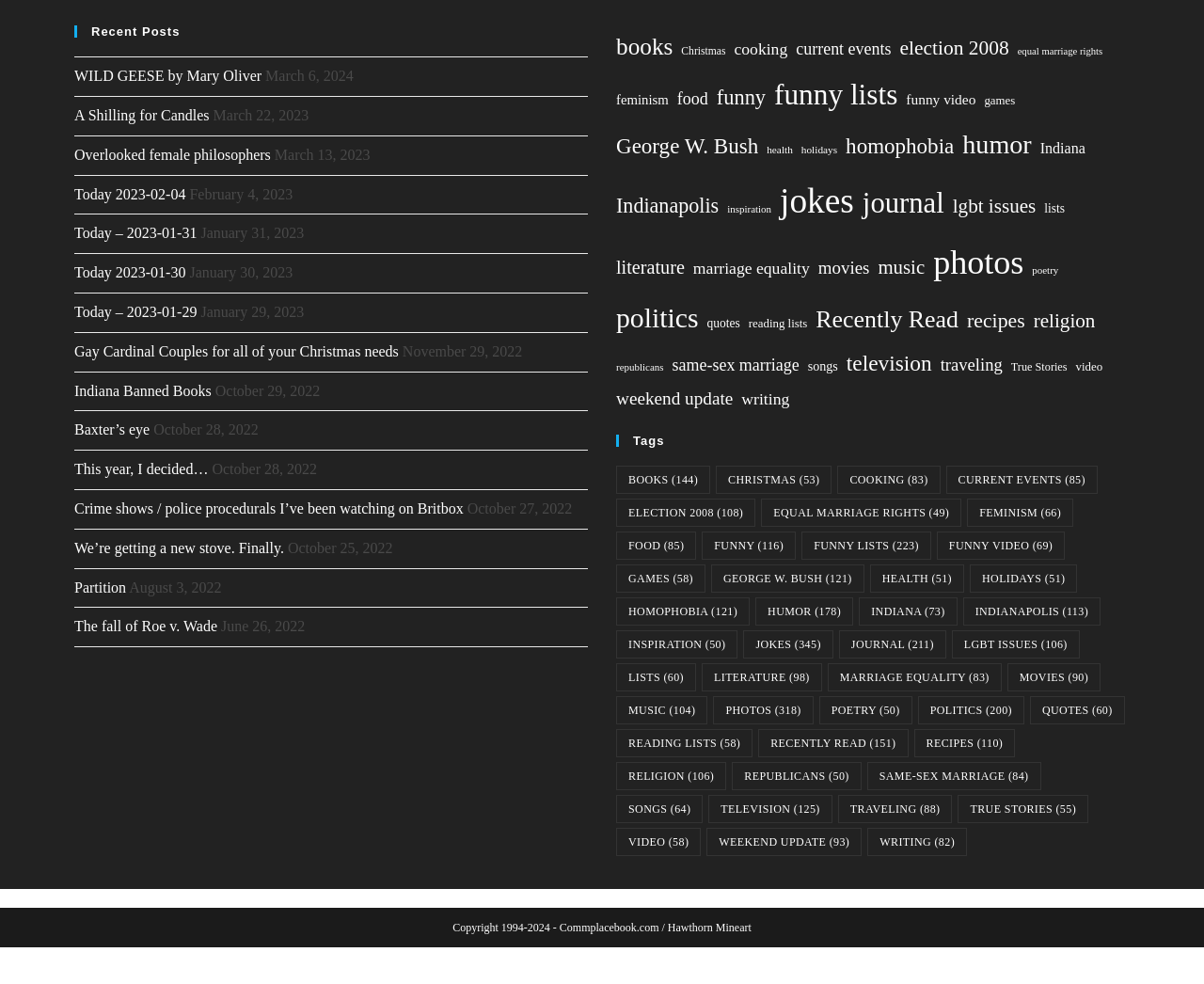What is the category with the most items?
Using the image provided, answer with just one word or phrase.

funny lists